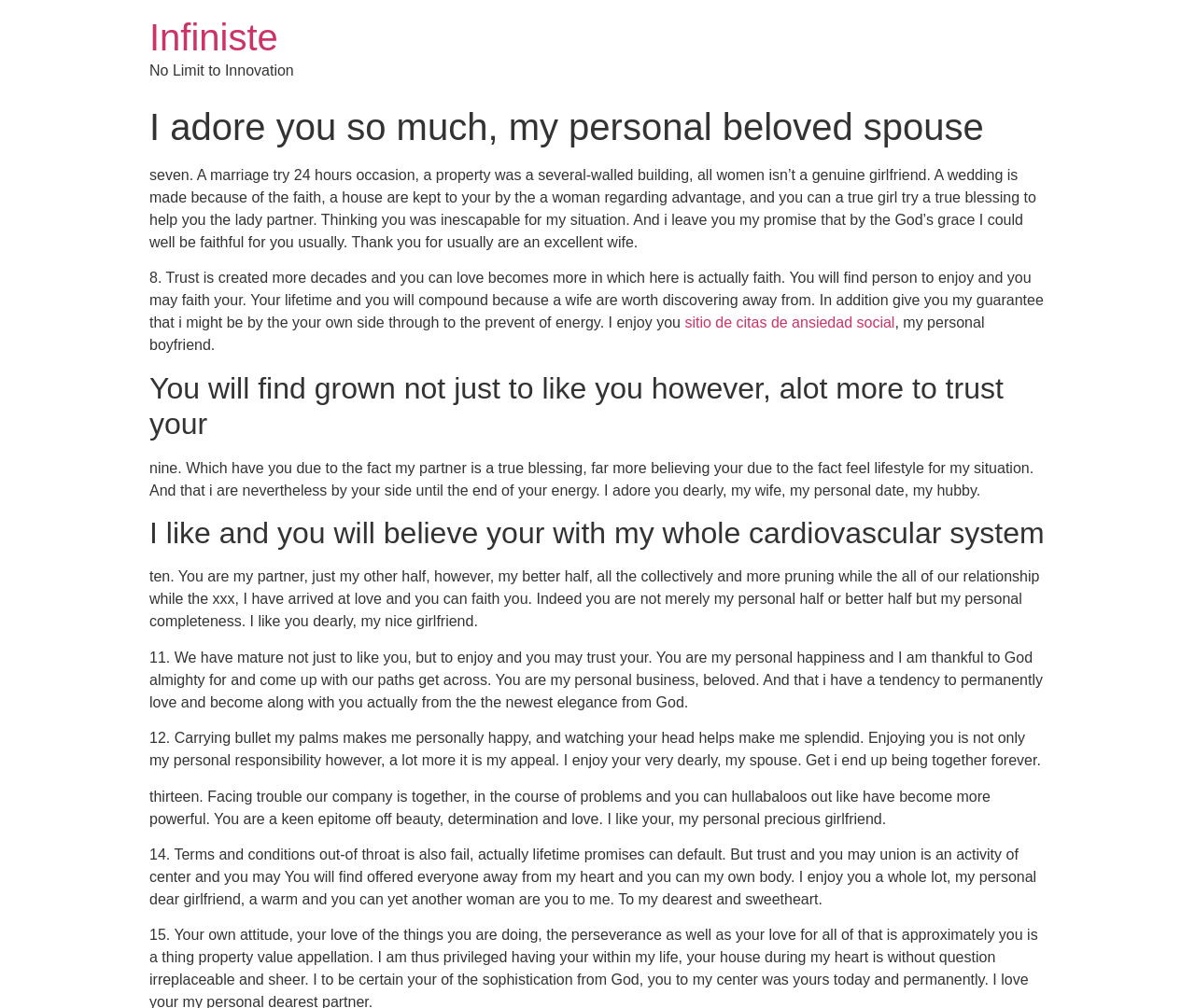Give a one-word or phrase response to the following question: Is there a link to a social anxiety dating site on the webpage?

Yes